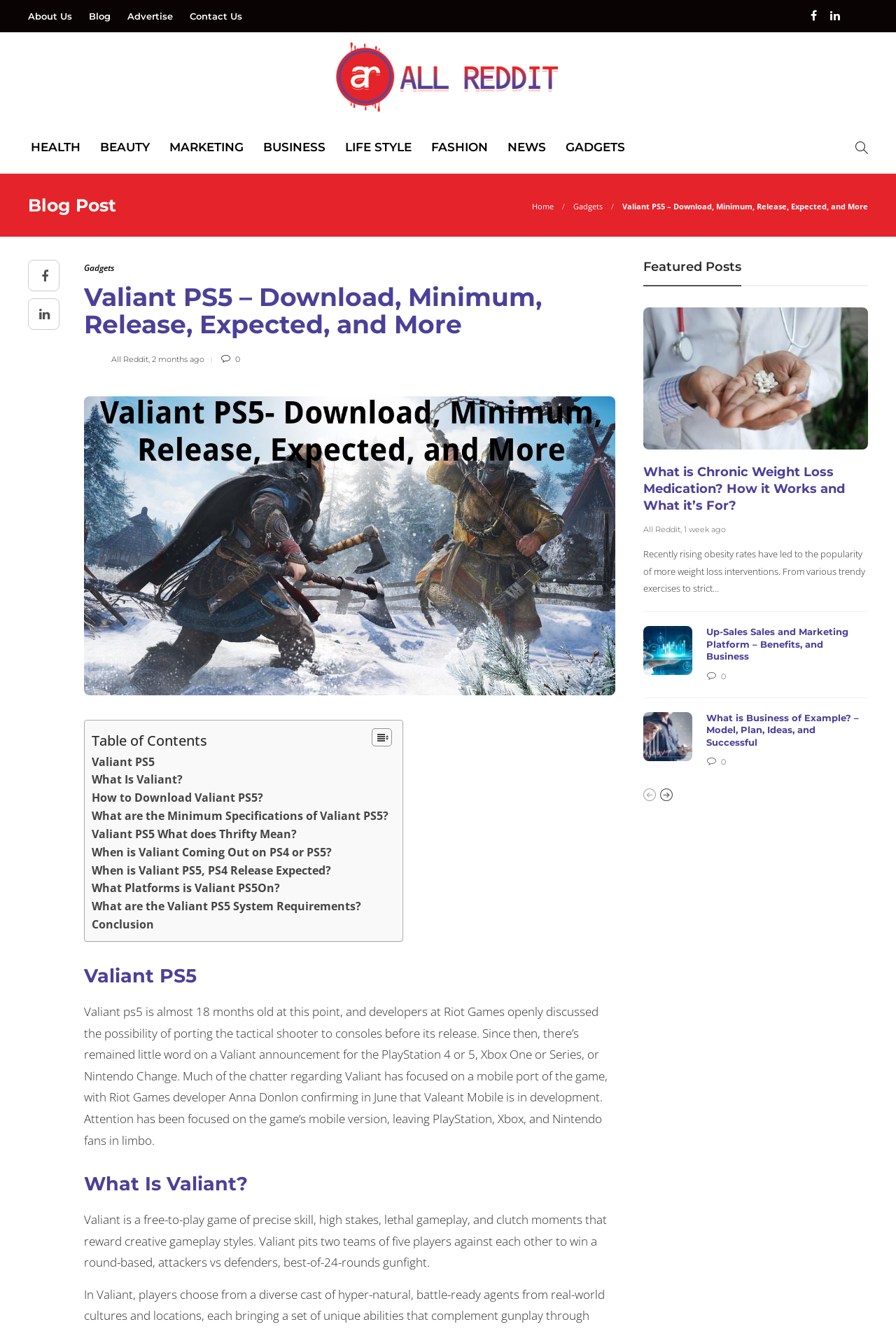Based on the element description: "1 week ago", identify the UI element and provide its bounding box coordinates. Use four float numbers between 0 and 1, [left, top, right, bottom].

[0.434, 0.37, 0.48, 0.377]